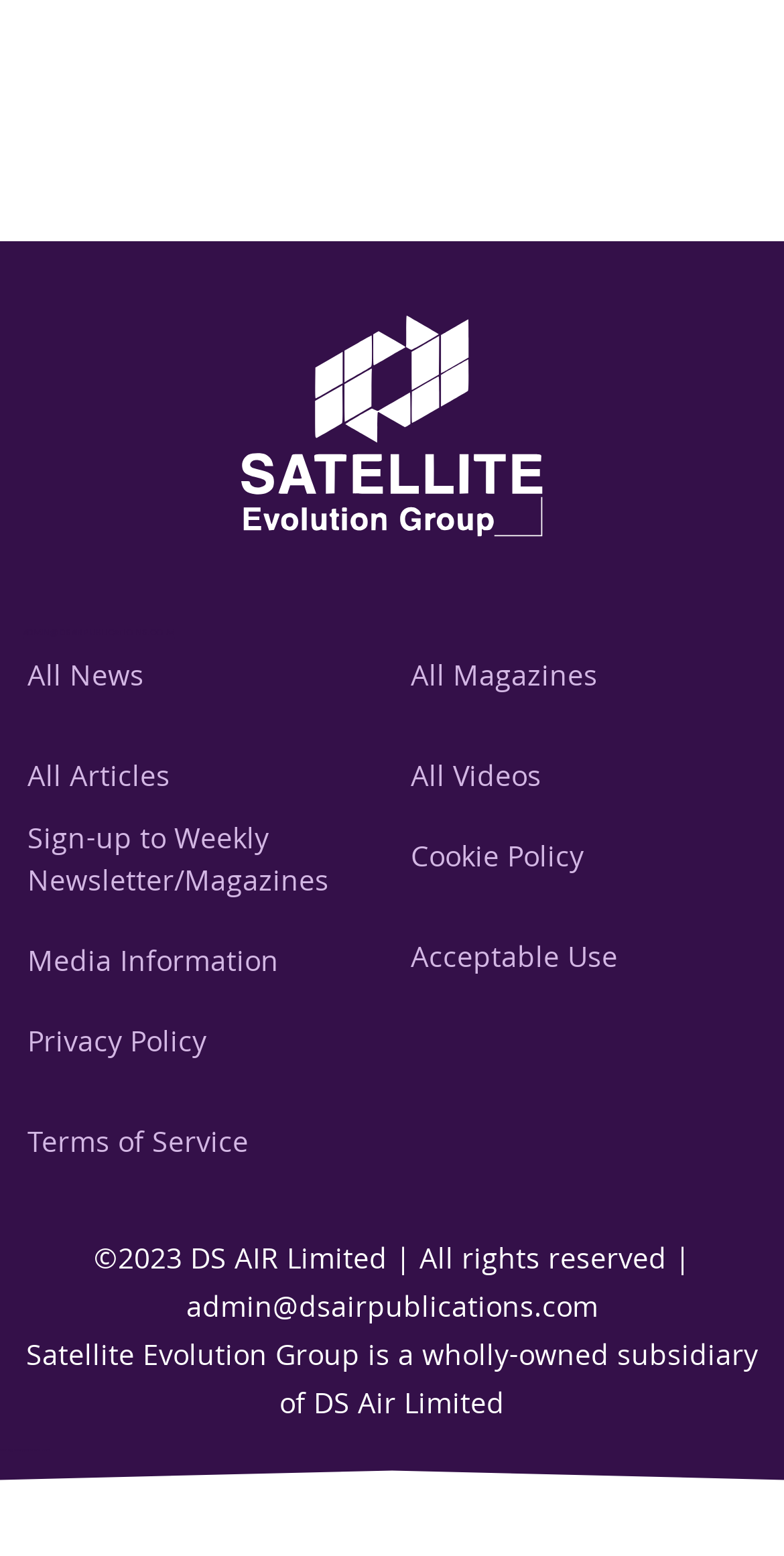Locate the coordinates of the bounding box for the clickable region that fulfills this instruction: "View all magazines".

[0.519, 0.412, 0.97, 0.464]